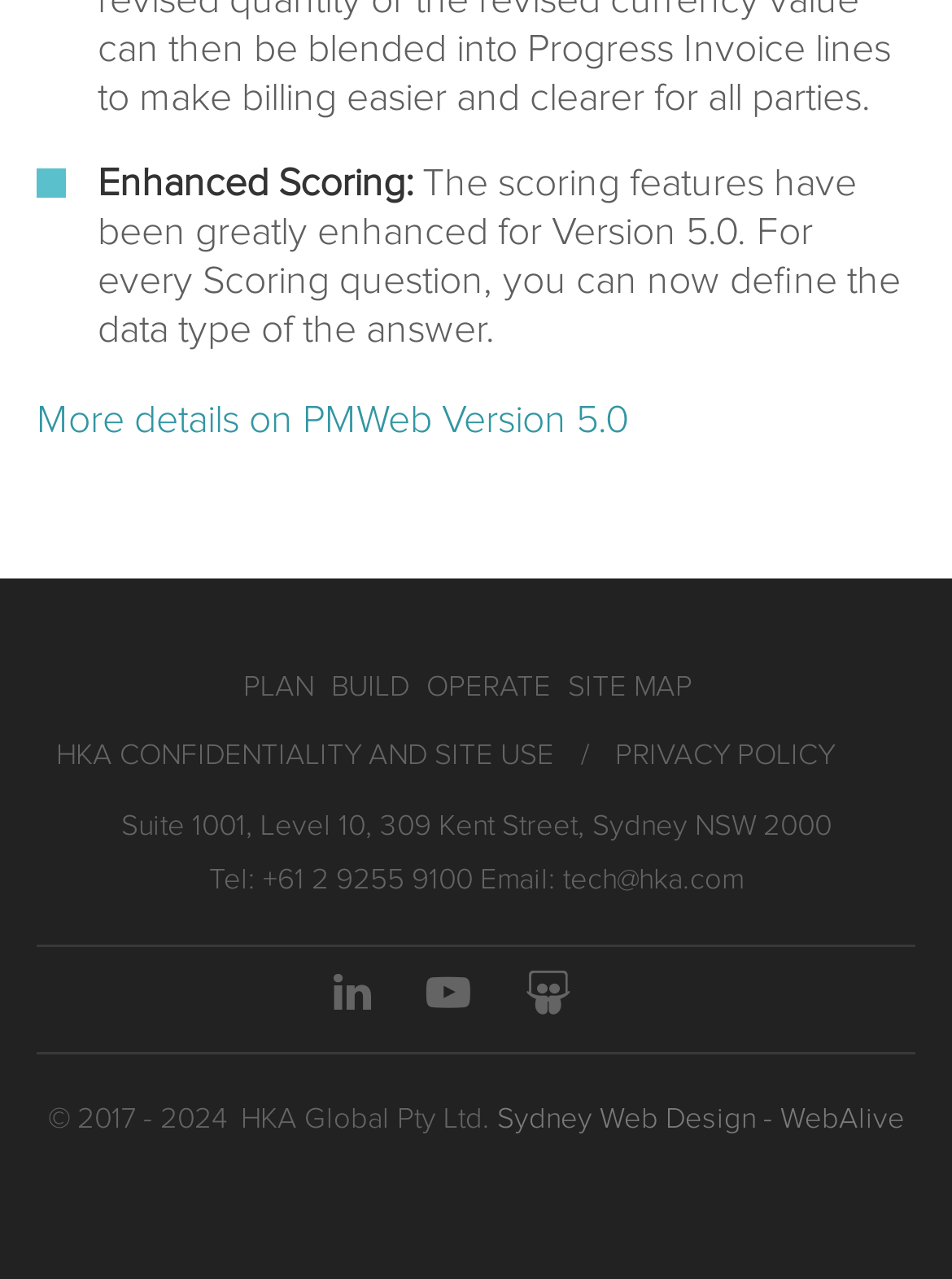How many social media icons are there?
Answer the question with a single word or phrase, referring to the image.

3